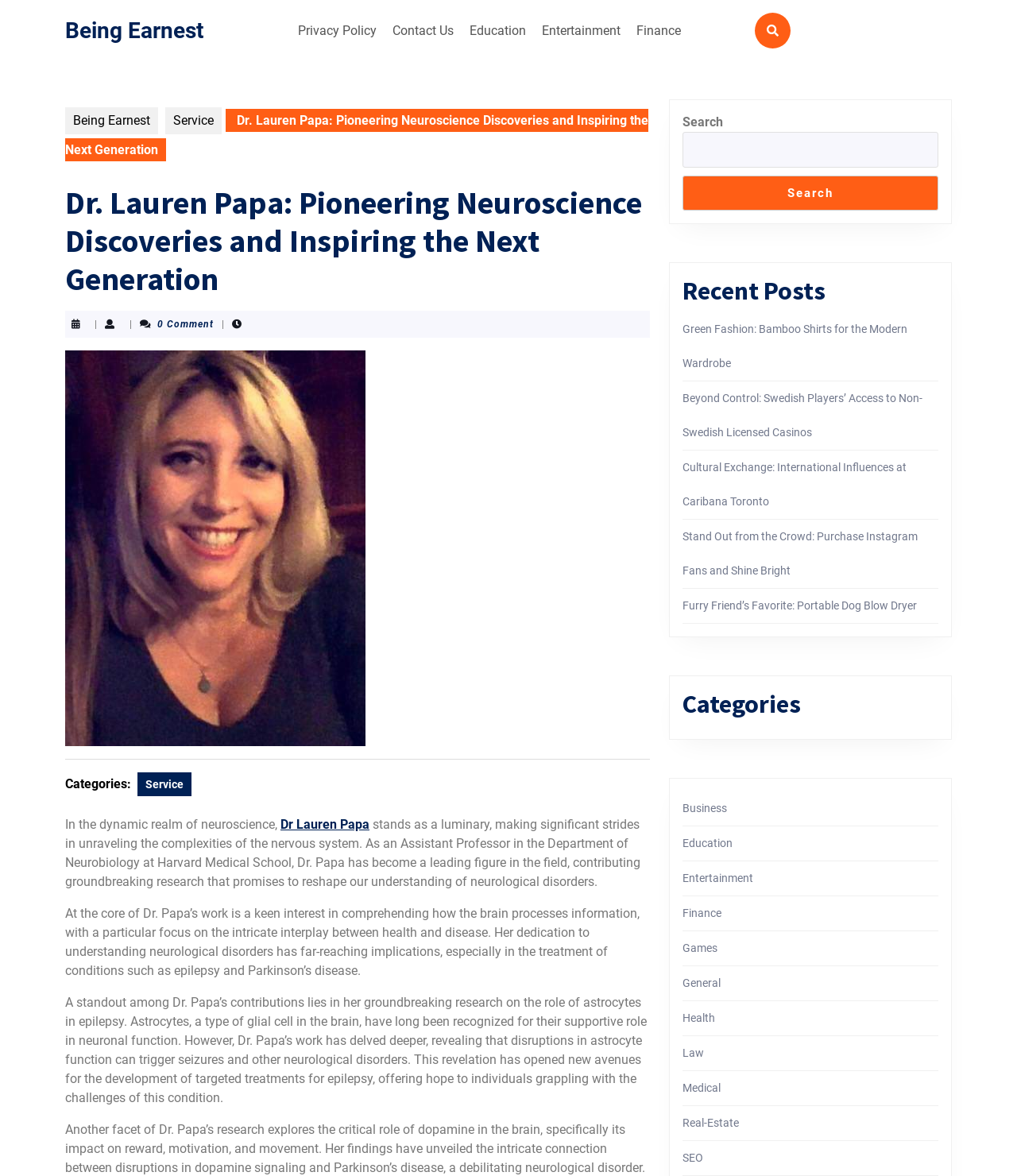Identify the bounding box coordinates of the section that should be clicked to achieve the task described: "Search for something".

[0.671, 0.112, 0.923, 0.142]